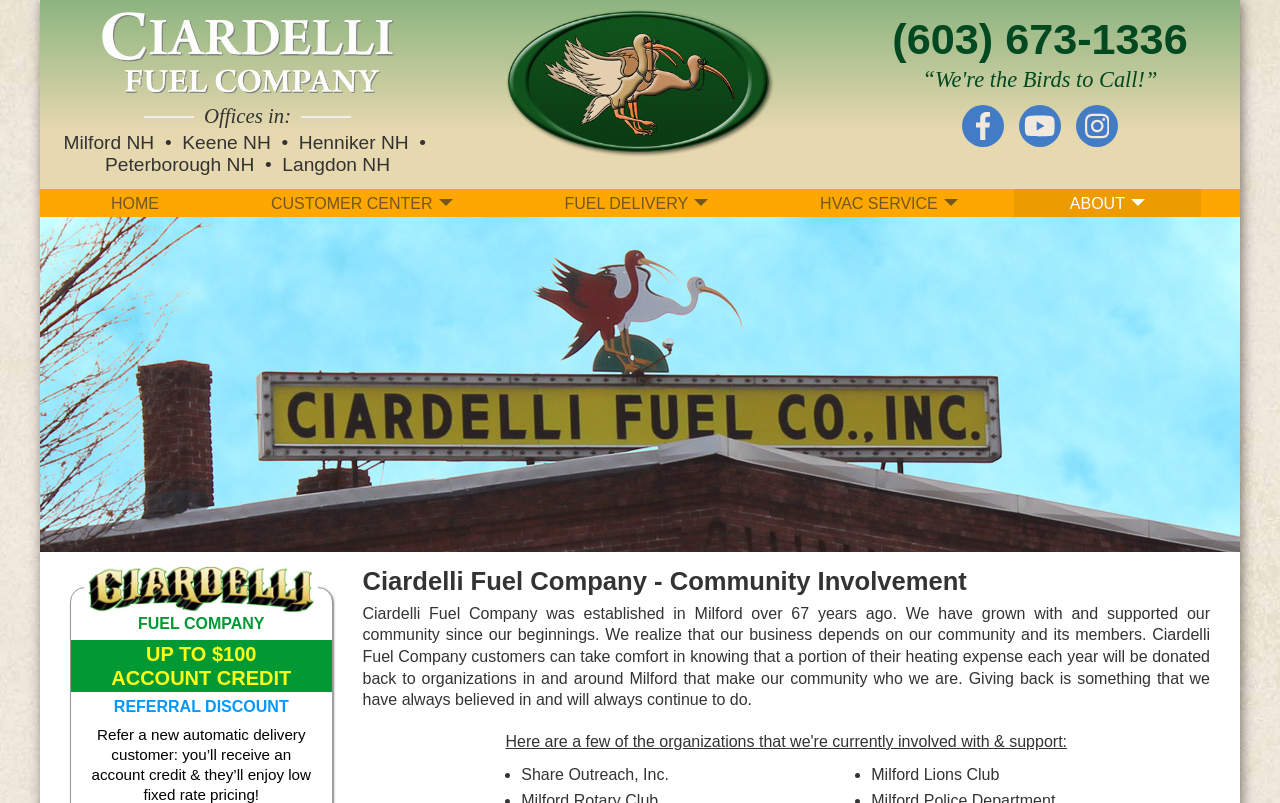Locate the bounding box coordinates of the element's region that should be clicked to carry out the following instruction: "Call the phone number". The coordinates need to be four float numbers between 0 and 1, i.e., [left, top, right, bottom].

[0.697, 0.019, 0.928, 0.078]